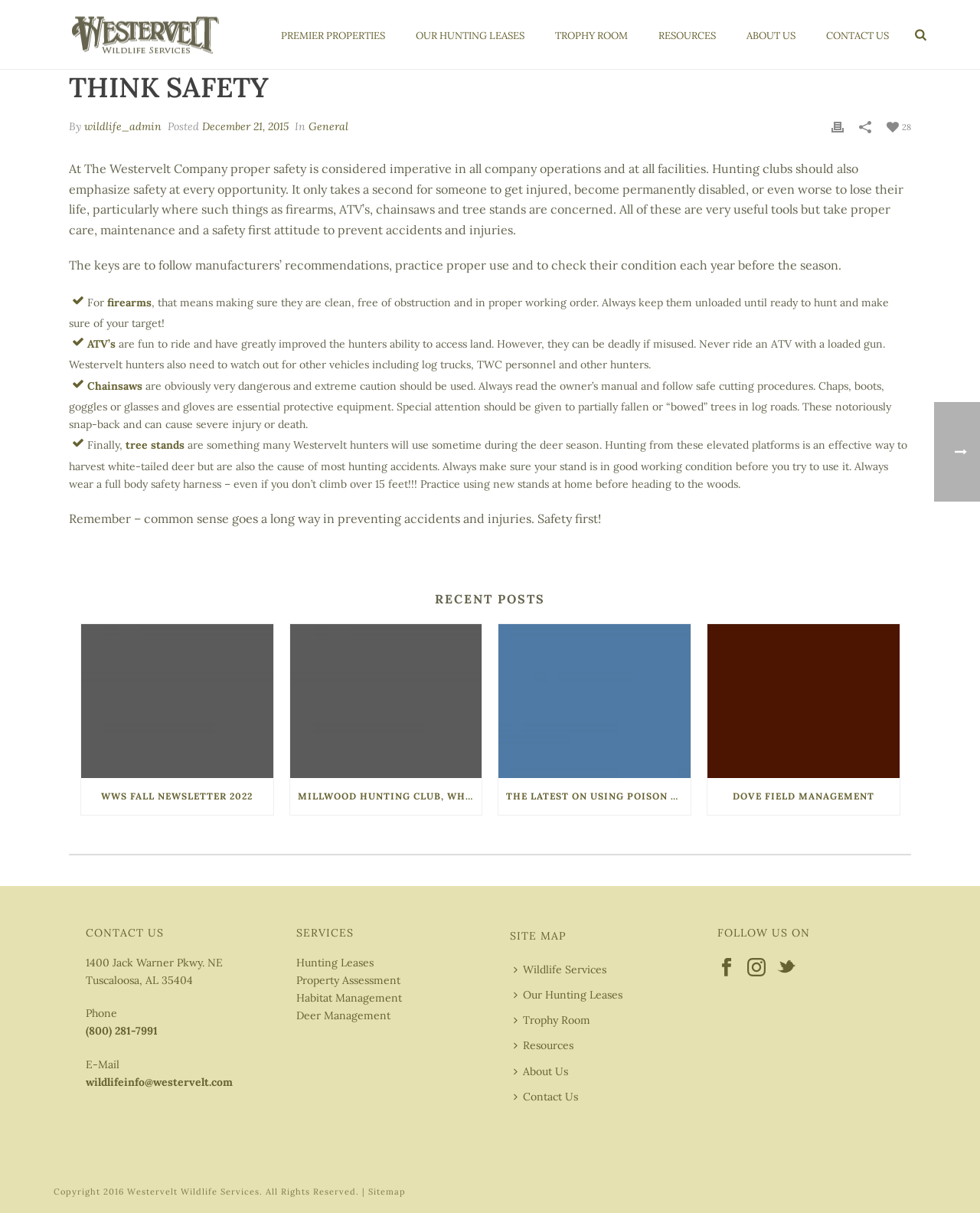Identify the bounding box coordinates of the area that should be clicked in order to complete the given instruction: "Check the 'RECENT POSTS' section". The bounding box coordinates should be four float numbers between 0 and 1, i.e., [left, top, right, bottom].

[0.444, 0.487, 0.556, 0.5]